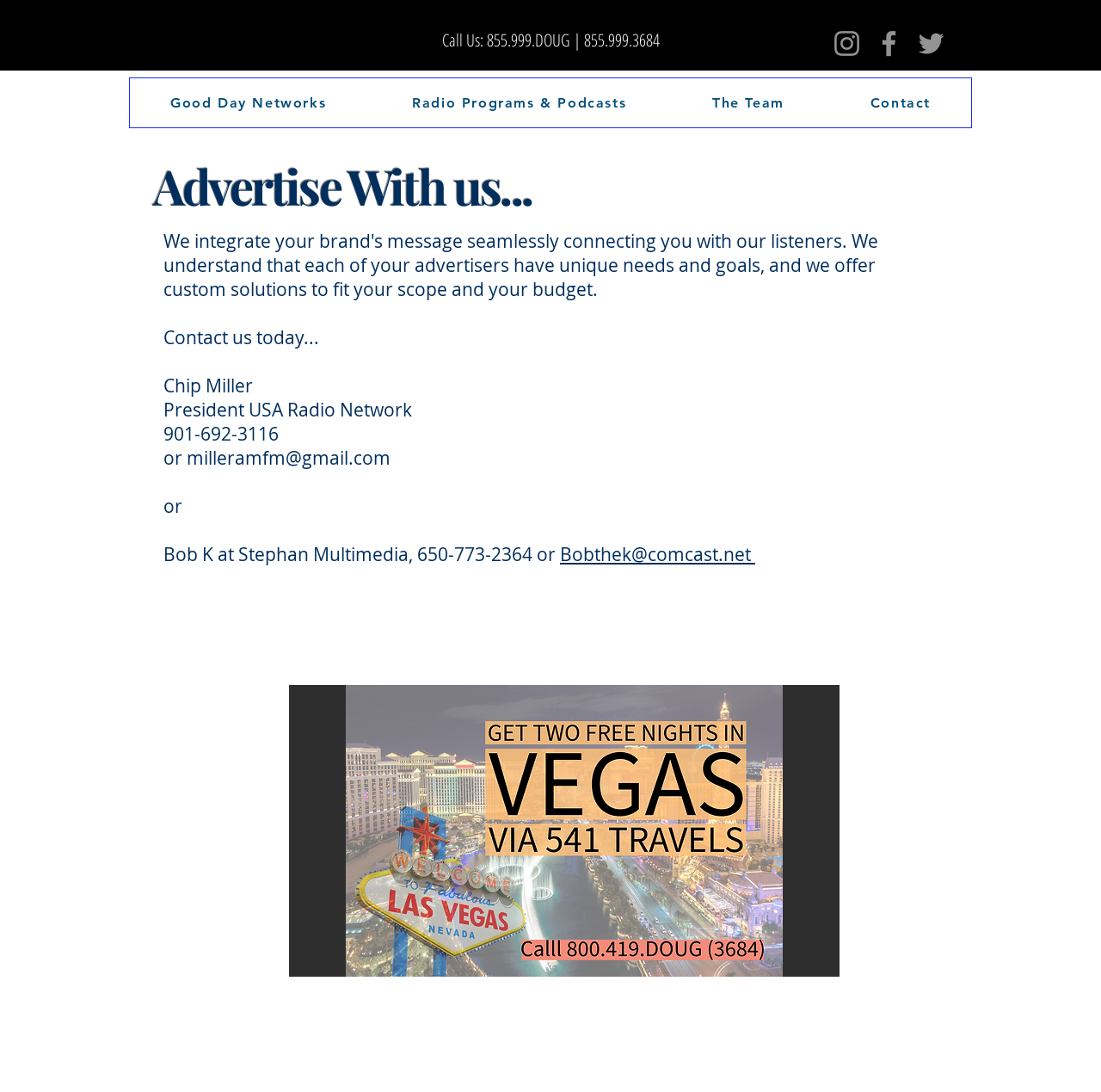Find the bounding box coordinates of the clickable element required to execute the following instruction: "Call the phone number". Provide the coordinates as four float numbers between 0 and 1, i.e., [left, top, right, bottom].

[0.117, 0.028, 0.883, 0.046]